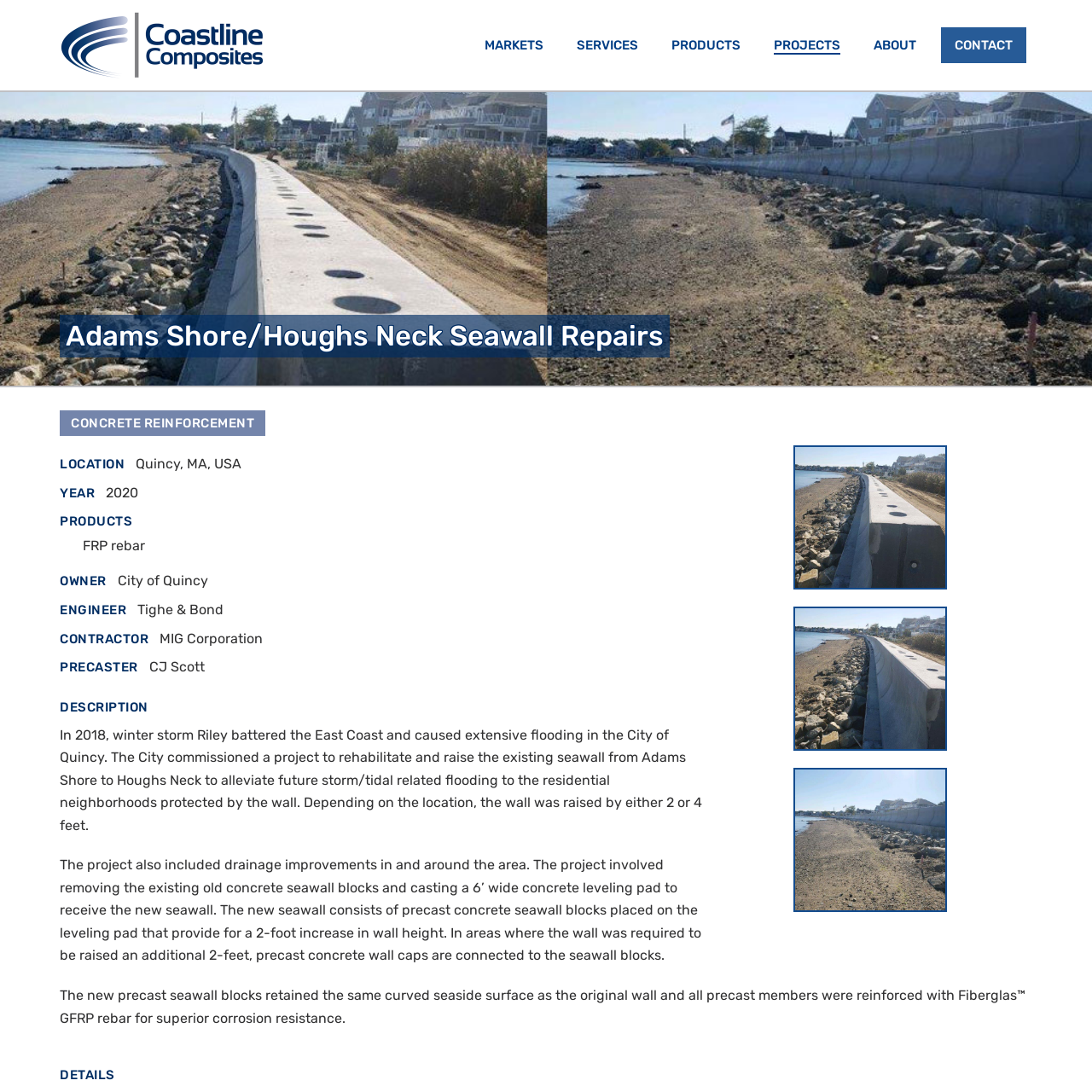Locate the bounding box coordinates of the area you need to click to fulfill this instruction: 'Visit the official CSWC presentation website'. The coordinates must be in the form of four float numbers ranging from 0 to 1: [left, top, right, bottom].

None